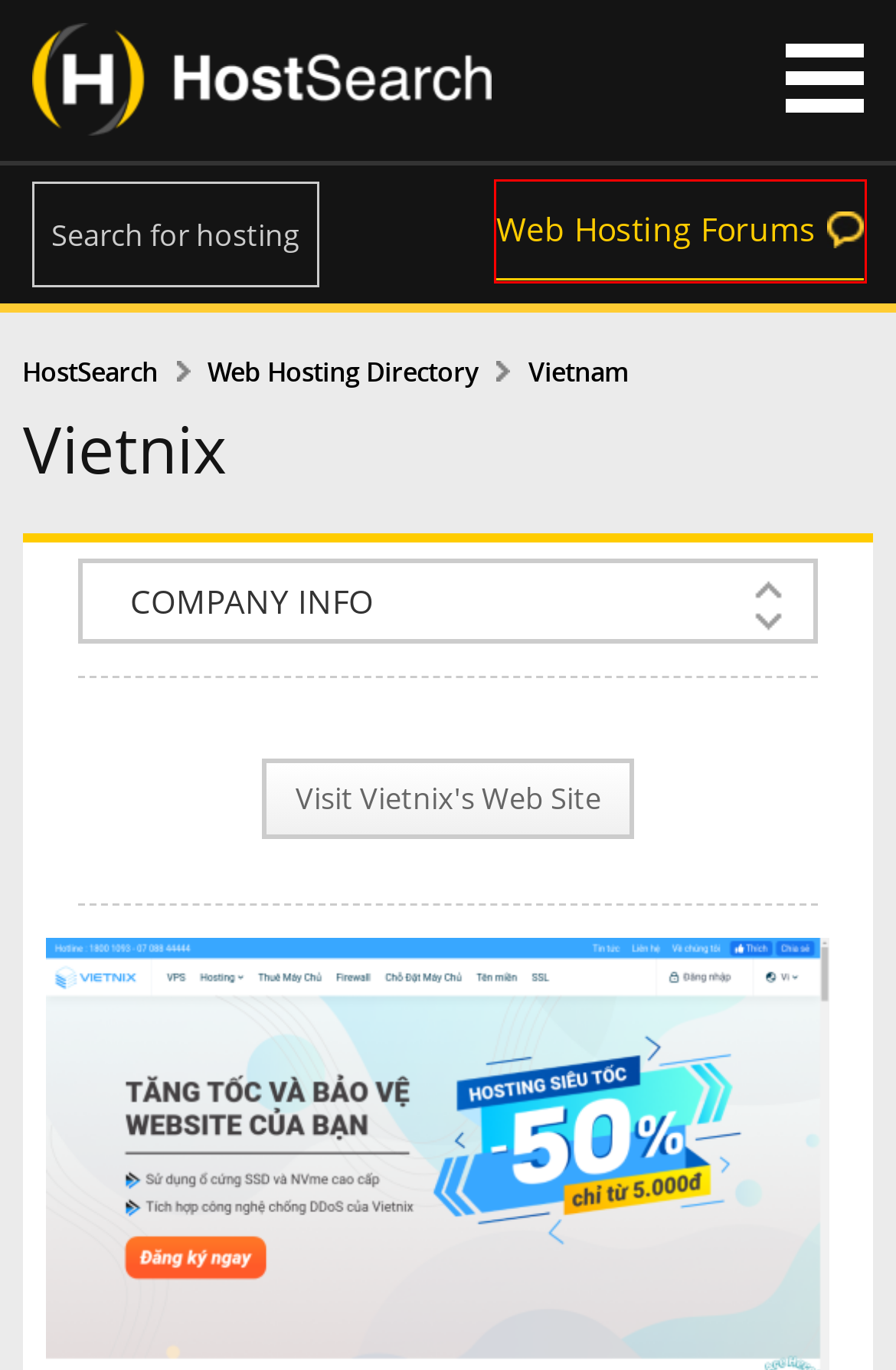Look at the screenshot of the webpage and find the element within the red bounding box. Choose the webpage description that best fits the new webpage that will appear after clicking the element. Here are the candidates:
A. Vietnix: Khởi Tạo Website - Phát Triển Online
B. Web Hosting & Cloud Computing Review - DawHB.com
C. HostSearch.Com: WebHostCenter
D. The Design Work – Web Design Blog, Photography, Ideas and Inspiration
E. HostSearch Forums
F. Webhosting UK - Web Hosting, Domain Names & Servers
G. Web Hosting Search & Web Host Directory - HostSearch.com
H. Free Downloadable Fonts and Dingbats | FontRiver

E